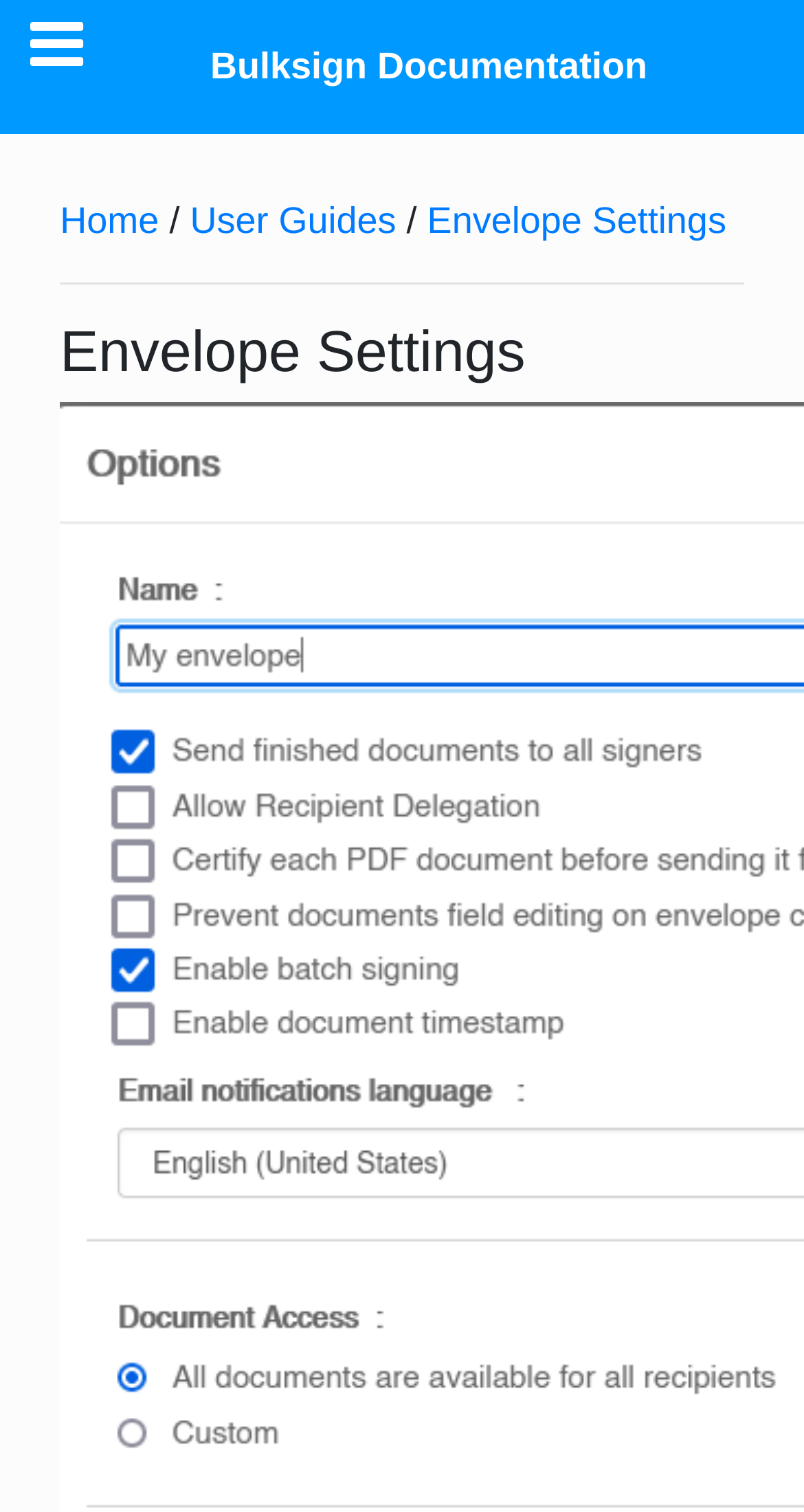Utilize the details in the image to thoroughly answer the following question: What is the separator orientation?

The separator element in the breadcrumbs navigation has an orientation of horizontal, which means it is a horizontal line.